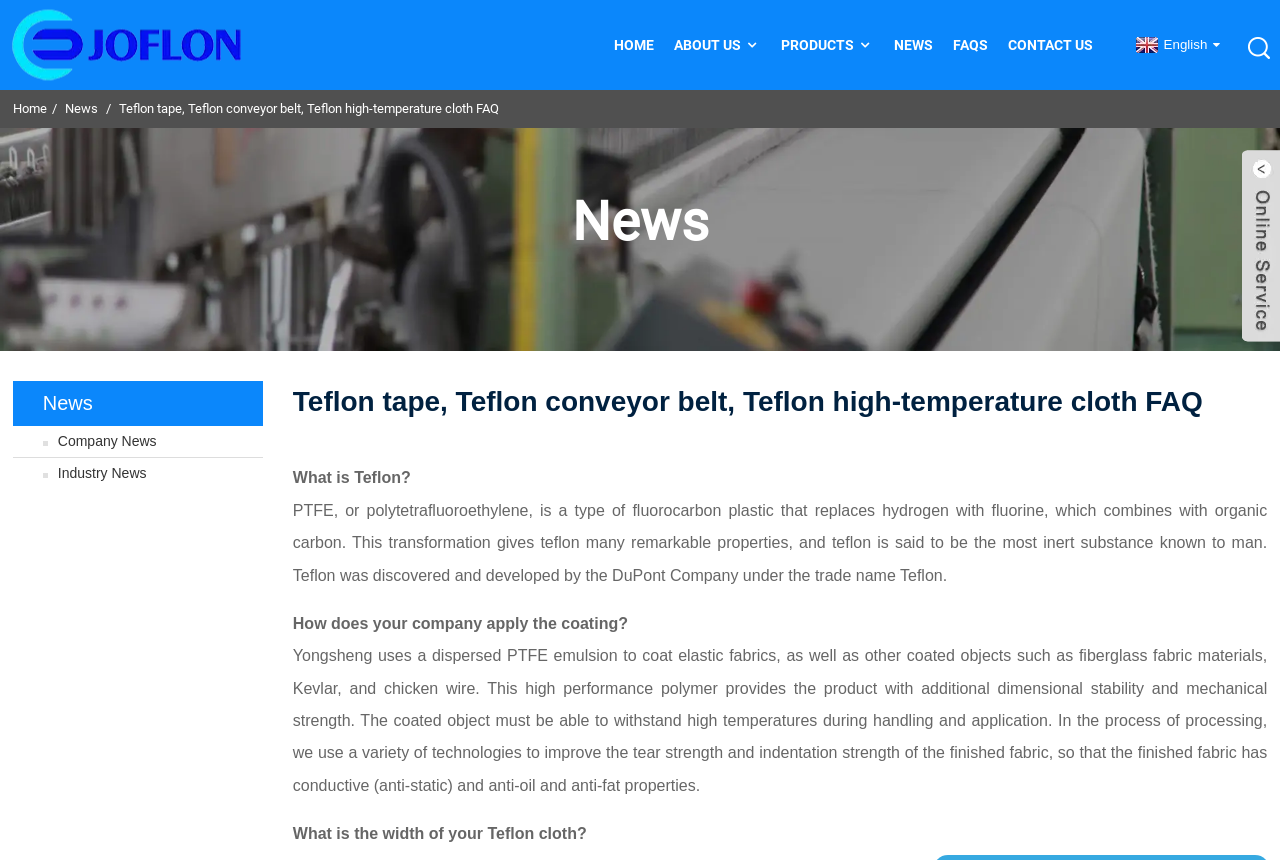Please find the bounding box coordinates of the element that you should click to achieve the following instruction: "Click the NEWS link". The coordinates should be presented as four float numbers between 0 and 1: [left, top, right, bottom].

[0.698, 0.026, 0.729, 0.078]